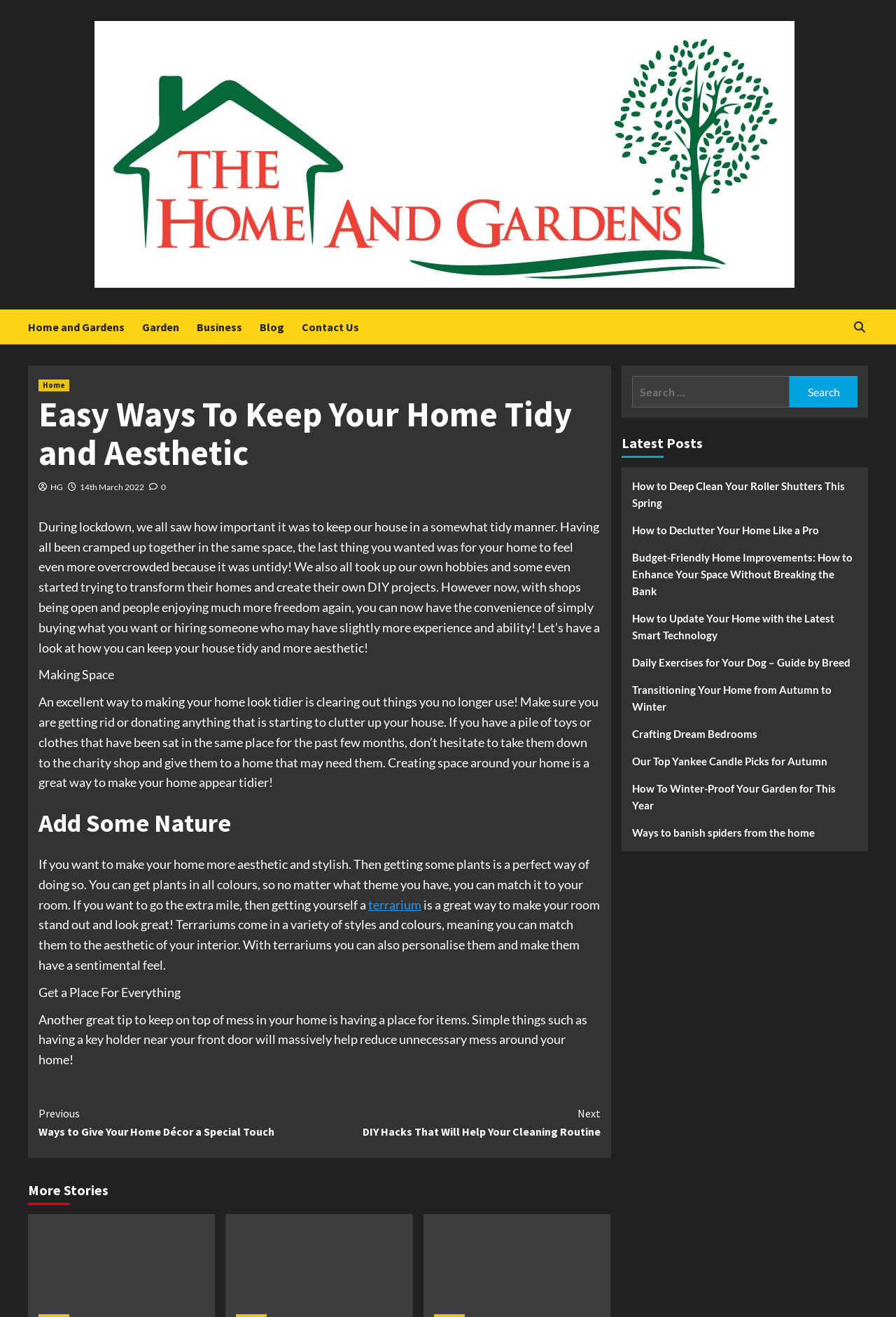Respond concisely with one word or phrase to the following query:
What is a great way to make your room stand out and look great?

Getting a terrarium